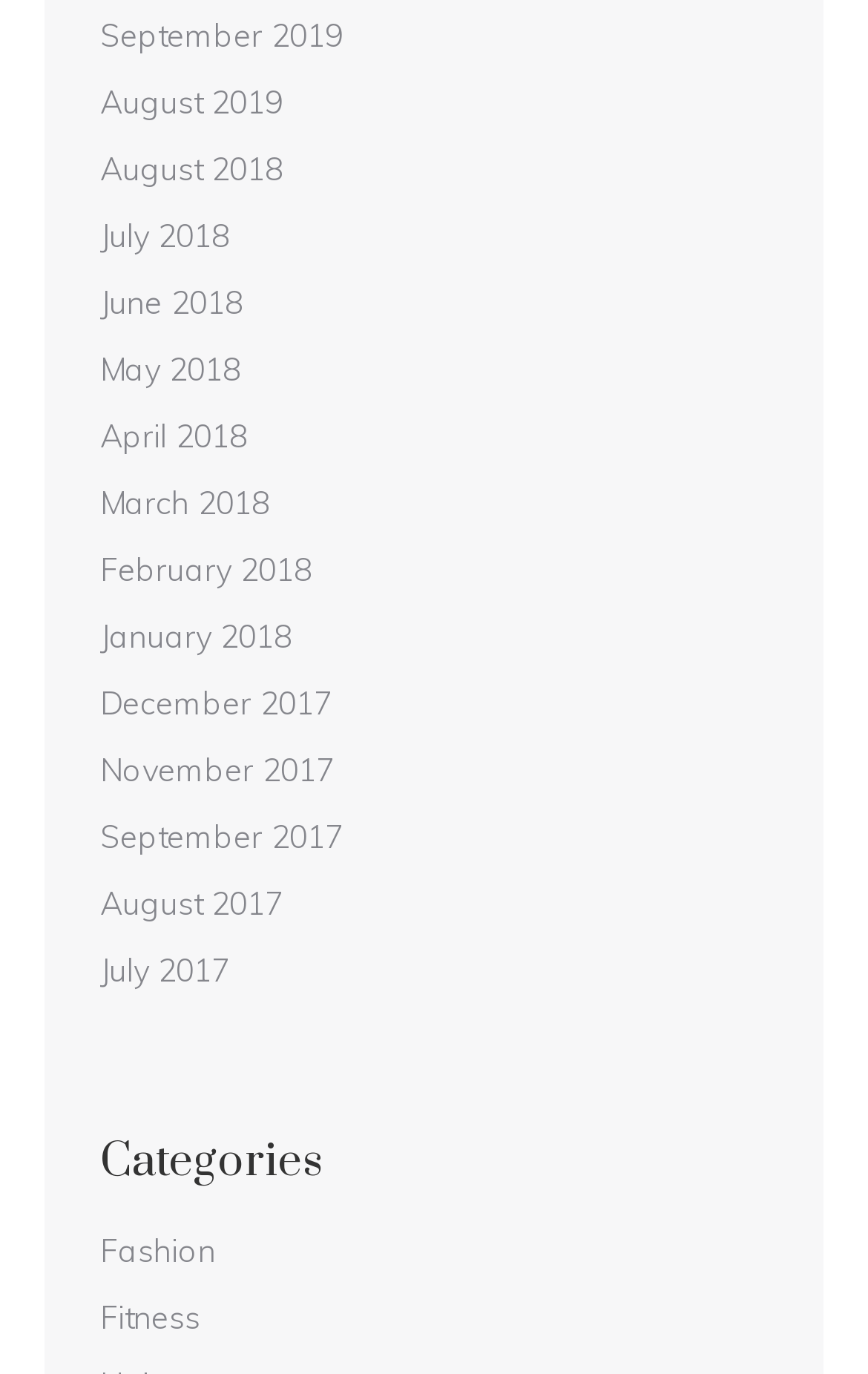Please provide the bounding box coordinates for the element that needs to be clicked to perform the instruction: "explore Fitness". The coordinates must consist of four float numbers between 0 and 1, formatted as [left, top, right, bottom].

[0.115, 0.939, 0.231, 0.979]